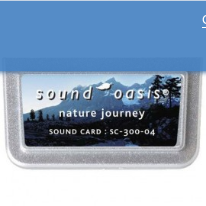Offer a detailed account of the various components present in the image.

This image features a Sound Oasis nature journey sound card, specifically model SC-300-04. The card is displayed in a plastic case, prominently showcasing the "sound oasis" branding along with the label "nature journey." The background features a scenic landscape that may evoke a tranquil outdoor environment, likely meant to enhance relaxation and sleep. This product is designed for use with sound therapy machines, providing soothing nature sounds to help create a peaceful atmosphere.